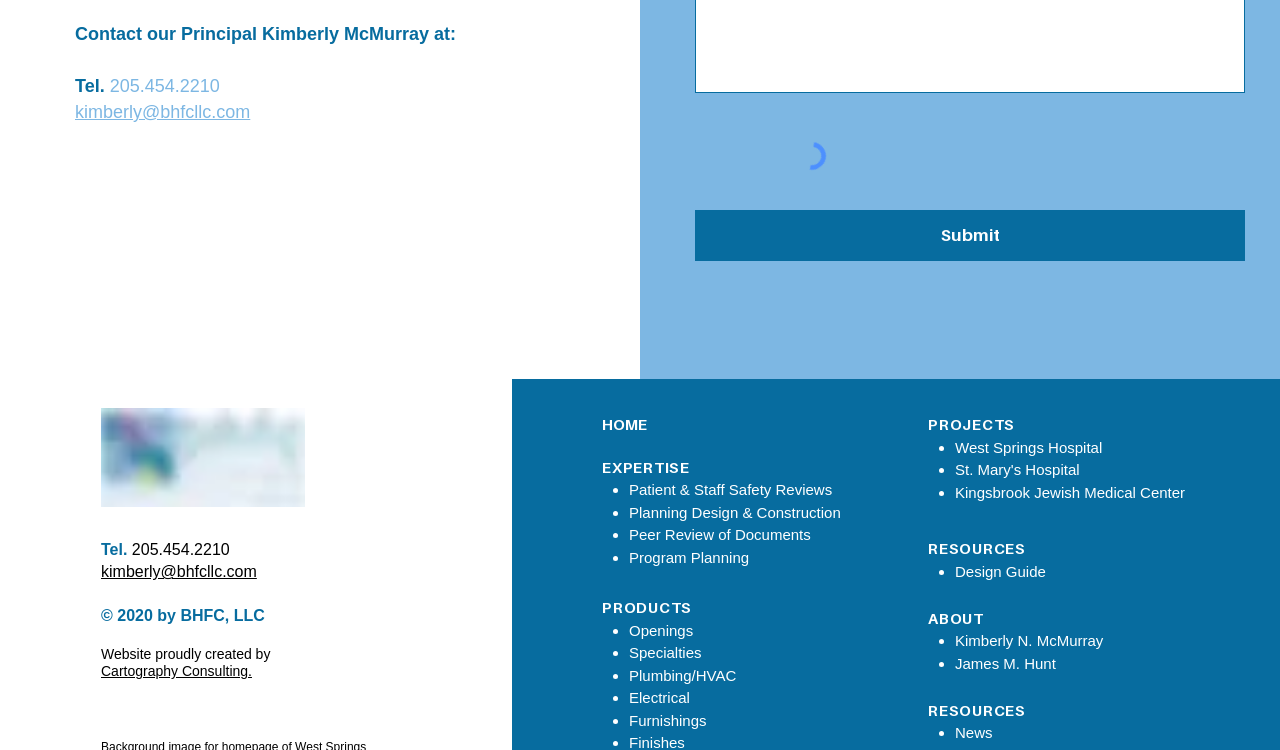Using the description "Planning Design & Construction", locate and provide the bounding box of the UI element.

[0.491, 0.671, 0.657, 0.694]